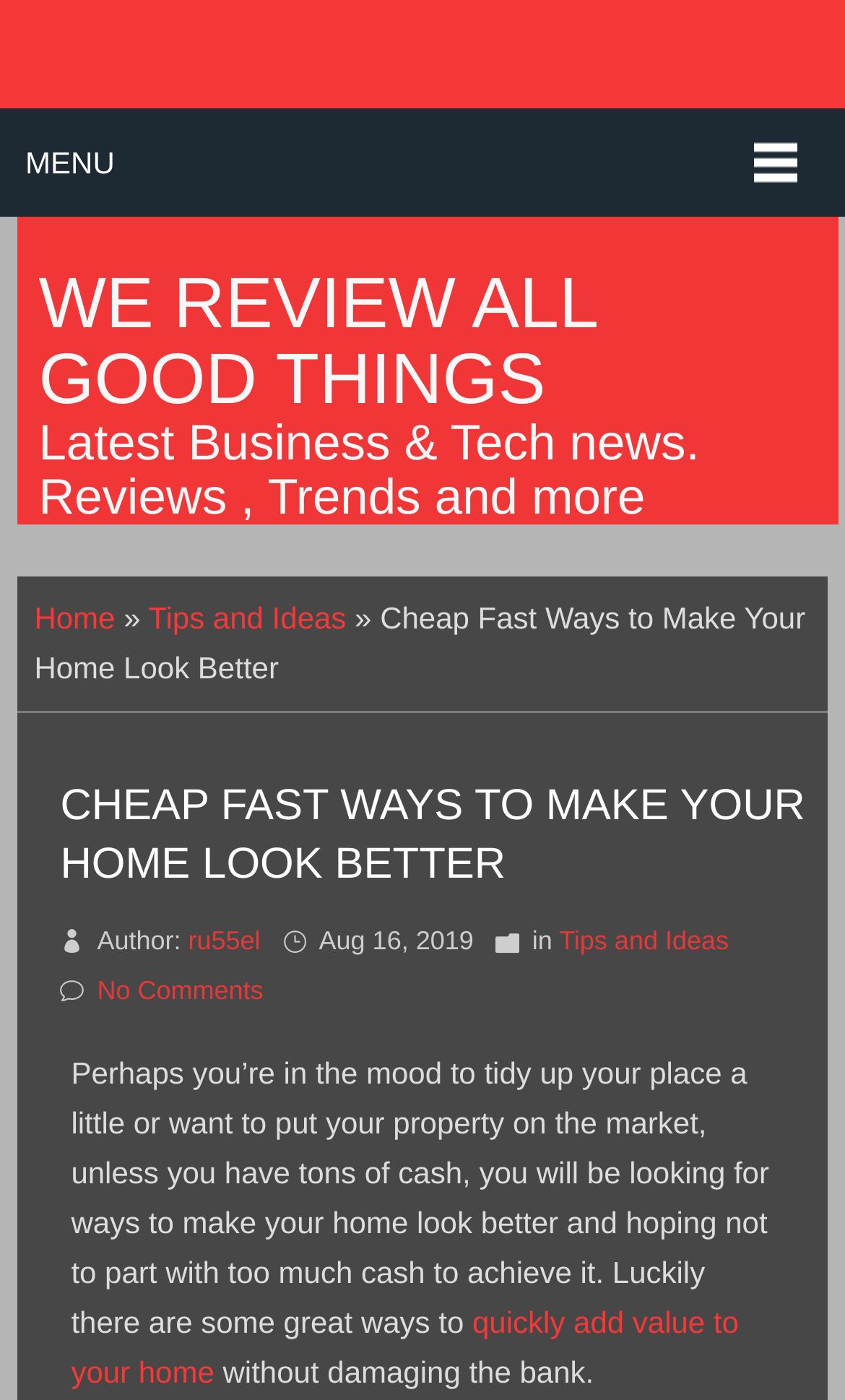Please answer the following question using a single word or phrase: 
What is the category of the article?

Tips and Ideas